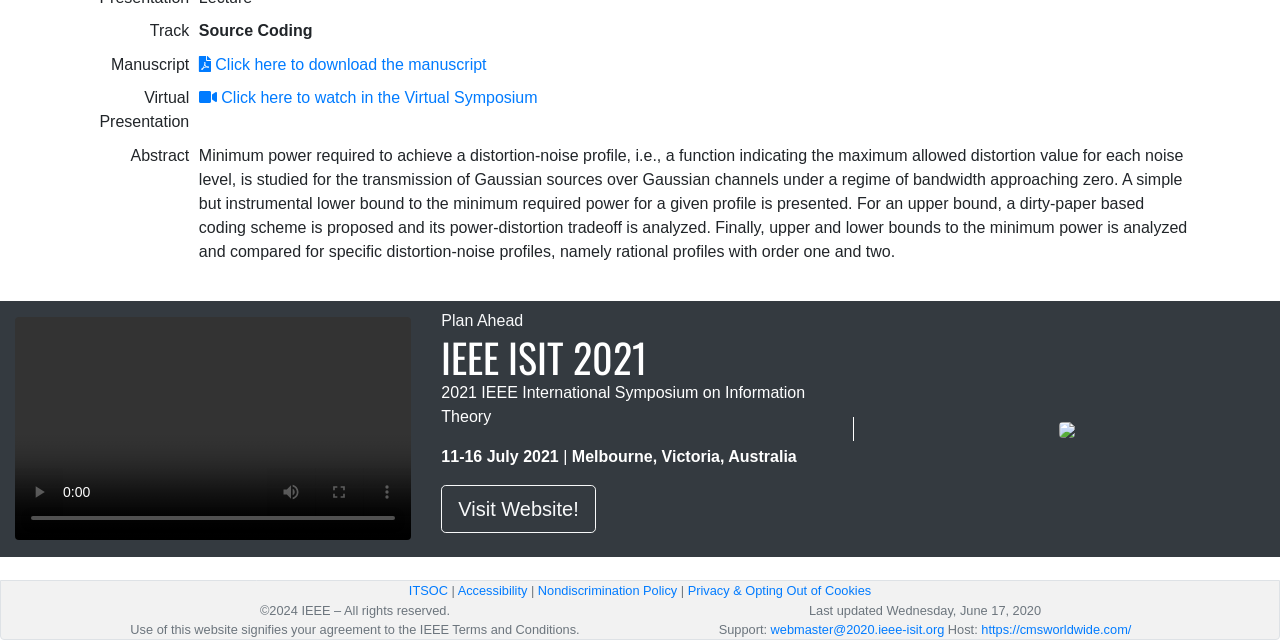Identify the bounding box coordinates for the UI element mentioned here: "Nondiscrimination Policy". Provide the coordinates as four float values between 0 and 1, i.e., [left, top, right, bottom].

[0.42, 0.912, 0.529, 0.935]